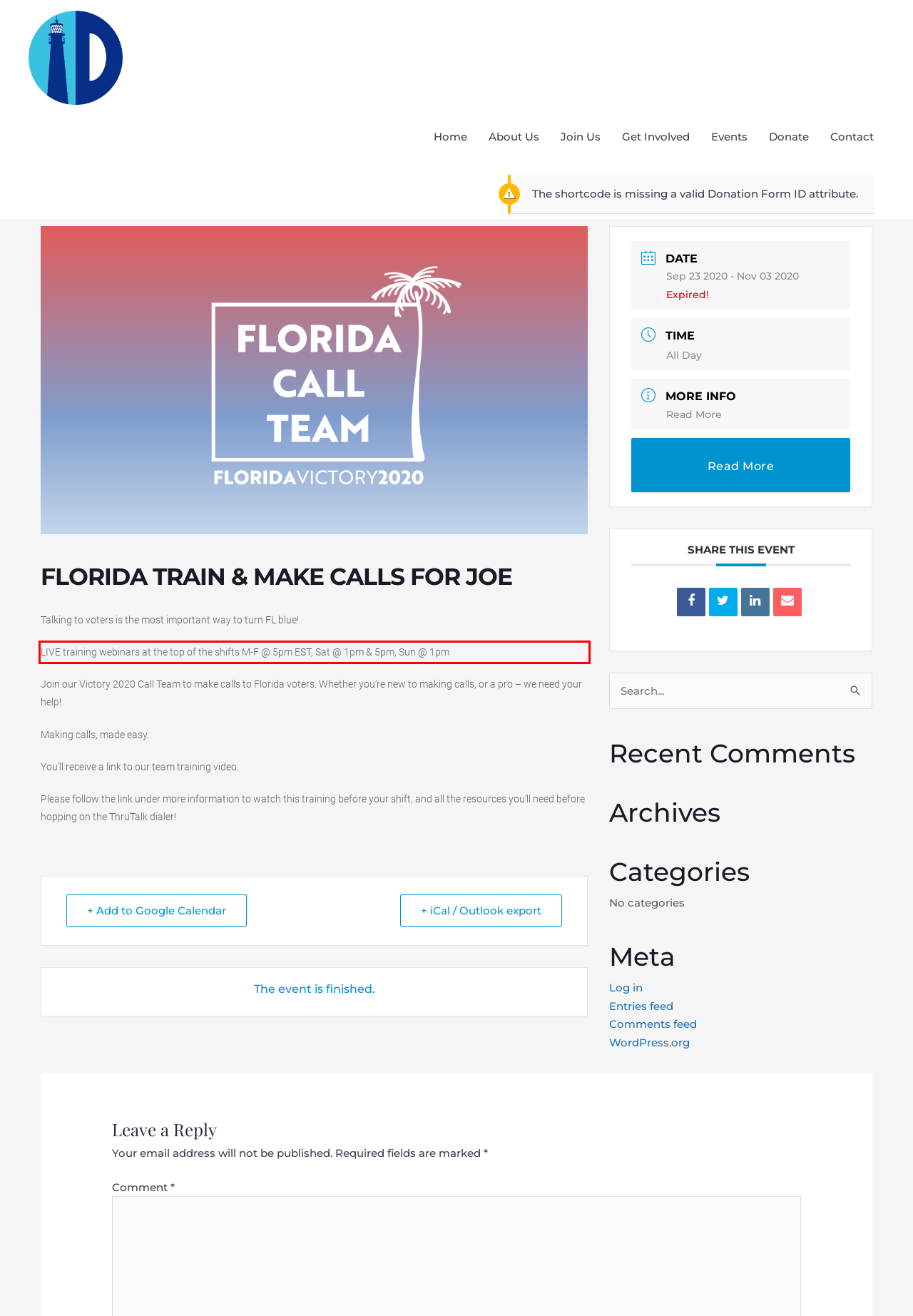The screenshot provided shows a webpage with a red bounding box. Apply OCR to the text within this red bounding box and provide the extracted content.

LIVE training webinars at the top of the shifts M-F @ 5pm EST, Sat @ 1pm & 5pm, Sun @ 1pm